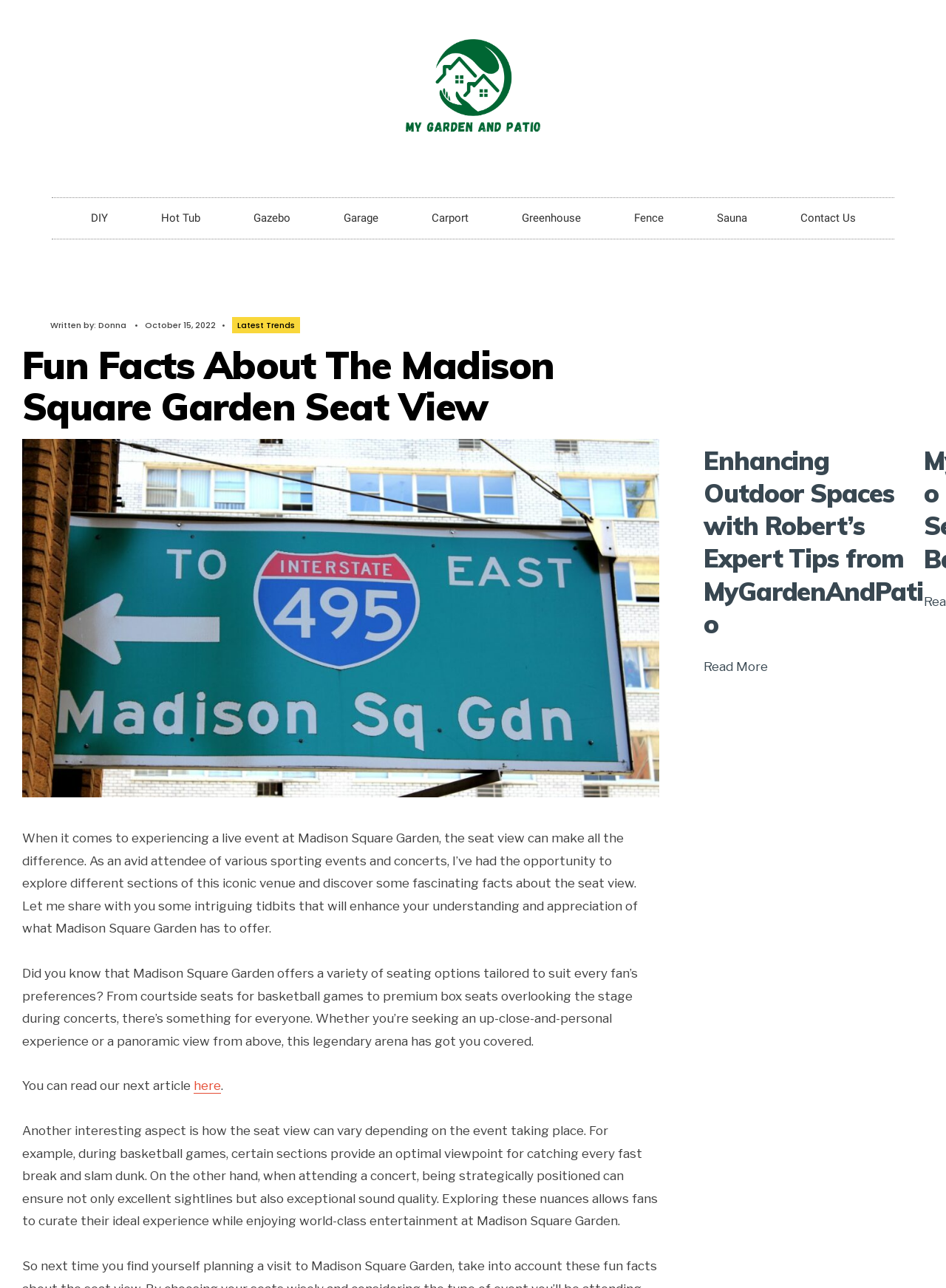Answer the following in one word or a short phrase: 
What is the purpose of the link 'Contact Us'?

To contact the website